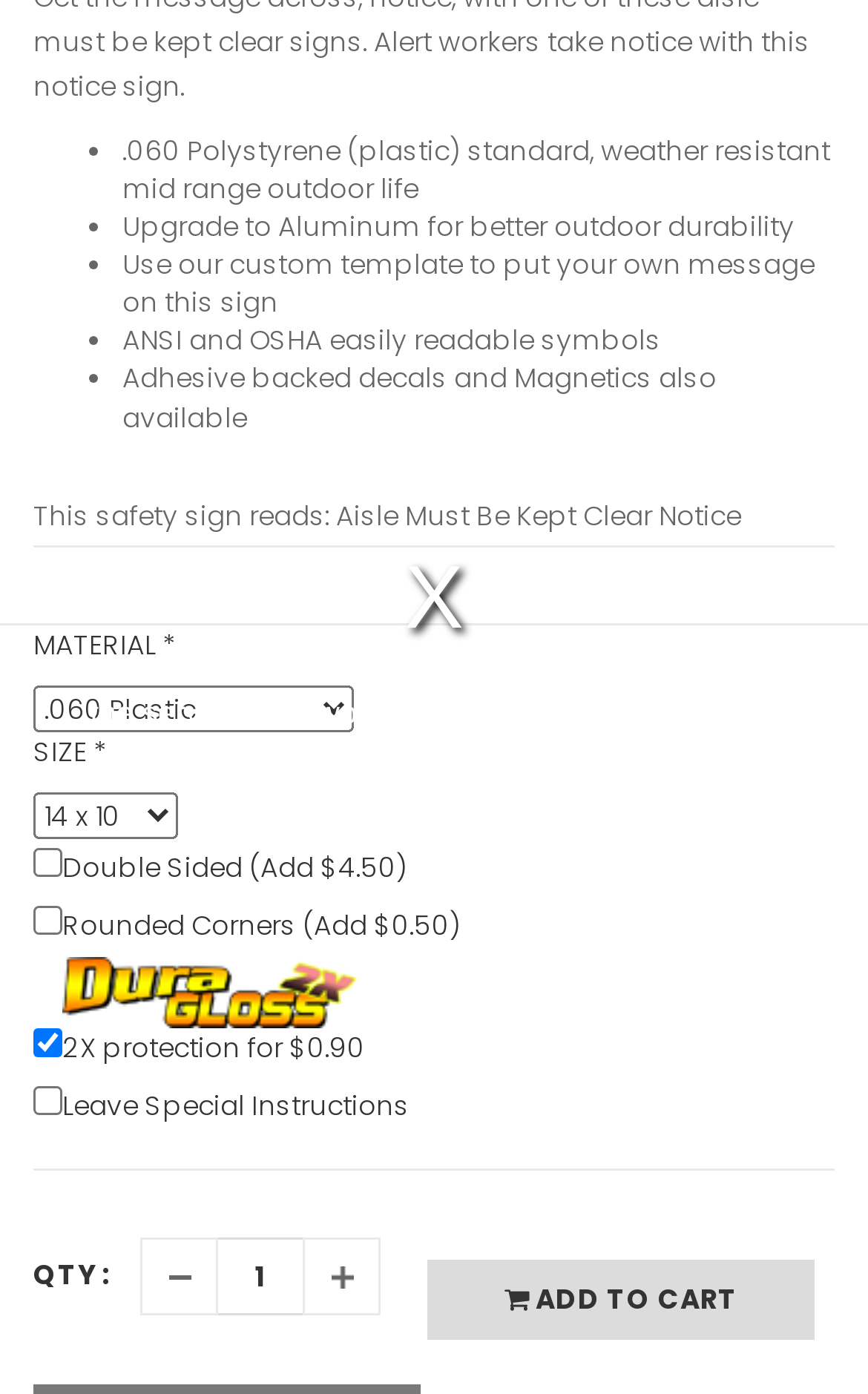Respond to the following question using a concise word or phrase: 
What is the initial quantity of signs?

1